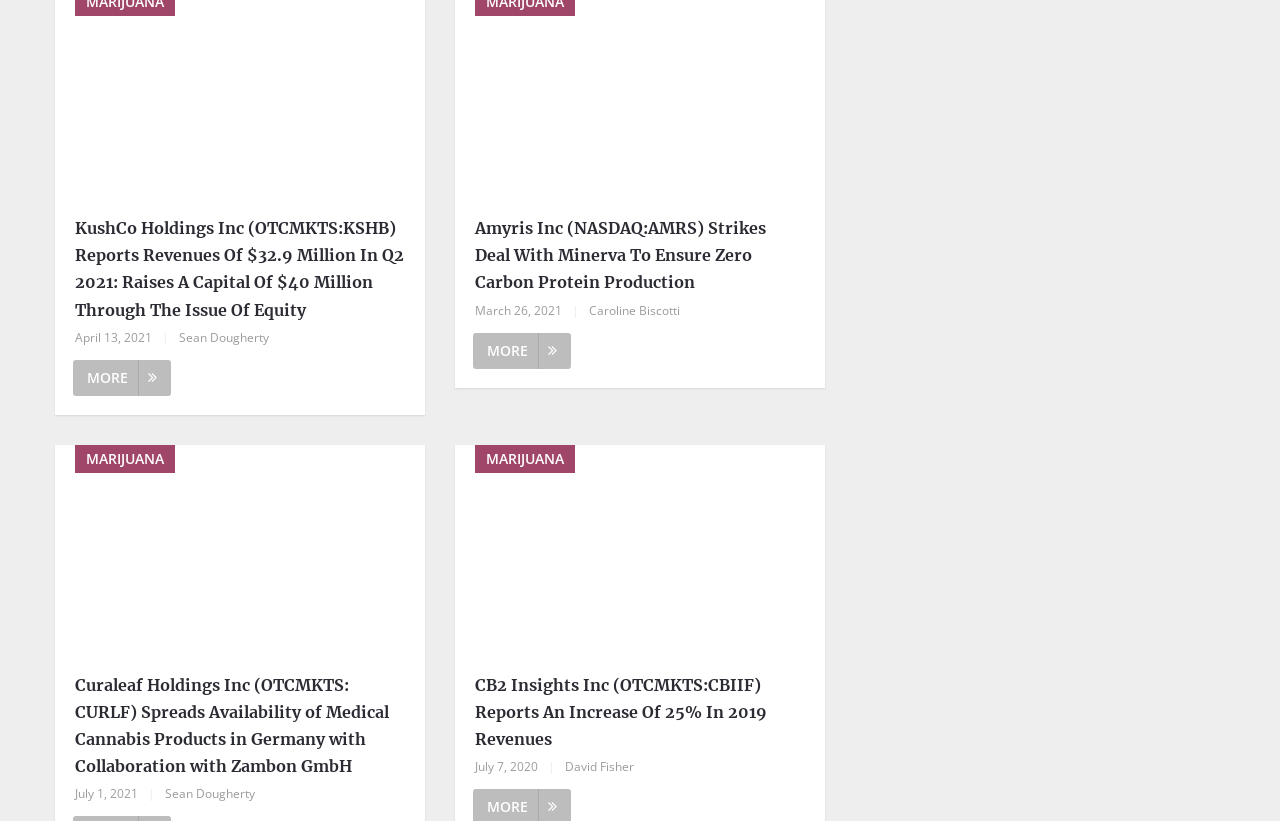Find the bounding box coordinates for the HTML element specified by: "Sean Dougherty".

[0.14, 0.4, 0.21, 0.421]